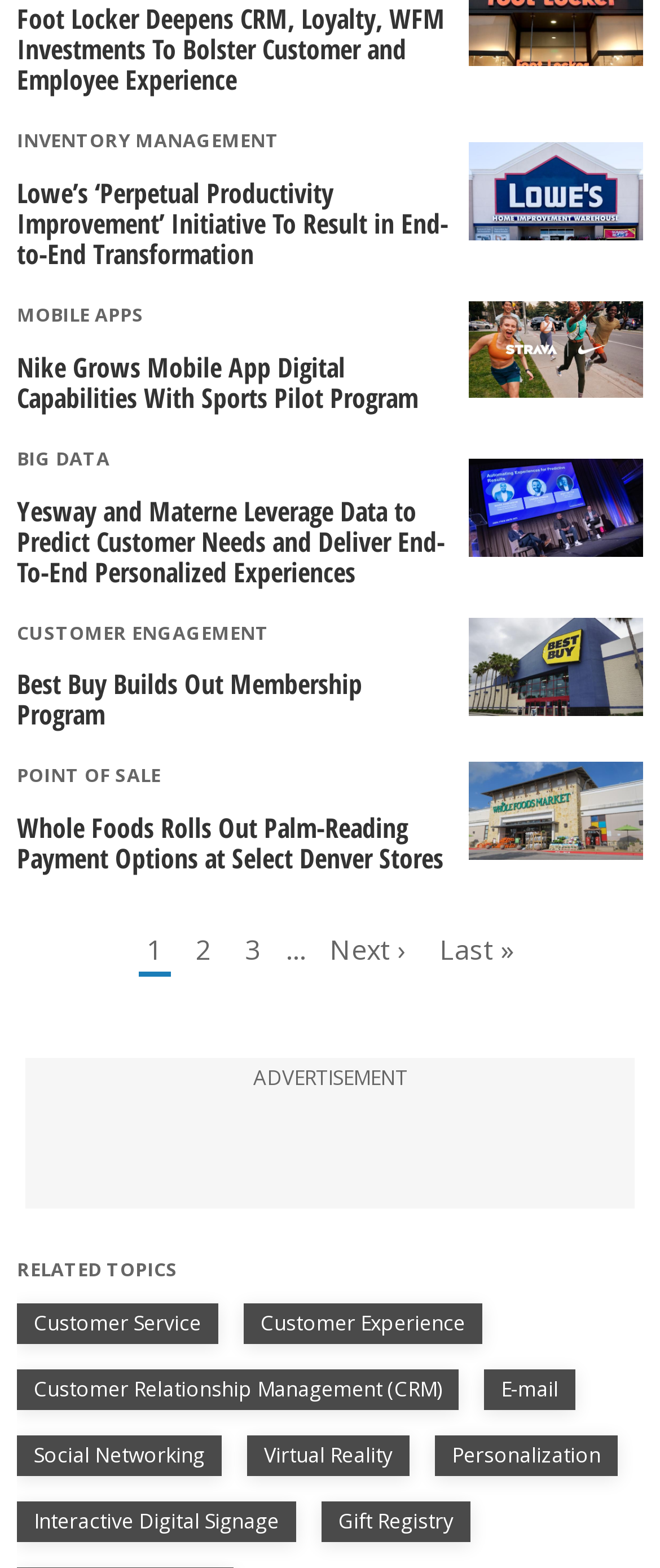How many links are in the pagination section?
Look at the image and answer the question using a single word or phrase.

6